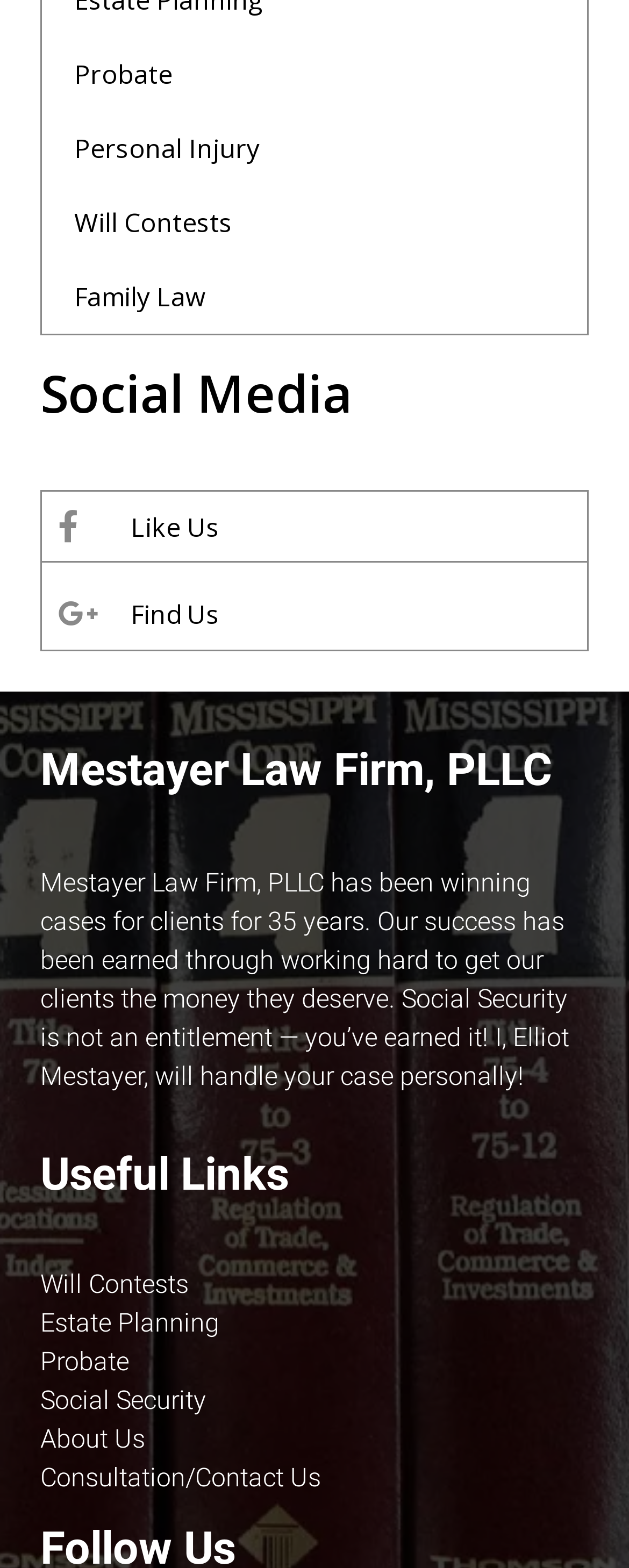Locate the bounding box coordinates of the element to click to perform the following action: 'Contact Us'. The coordinates should be given as four float values between 0 and 1, in the form of [left, top, right, bottom].

[0.064, 0.932, 0.936, 0.953]